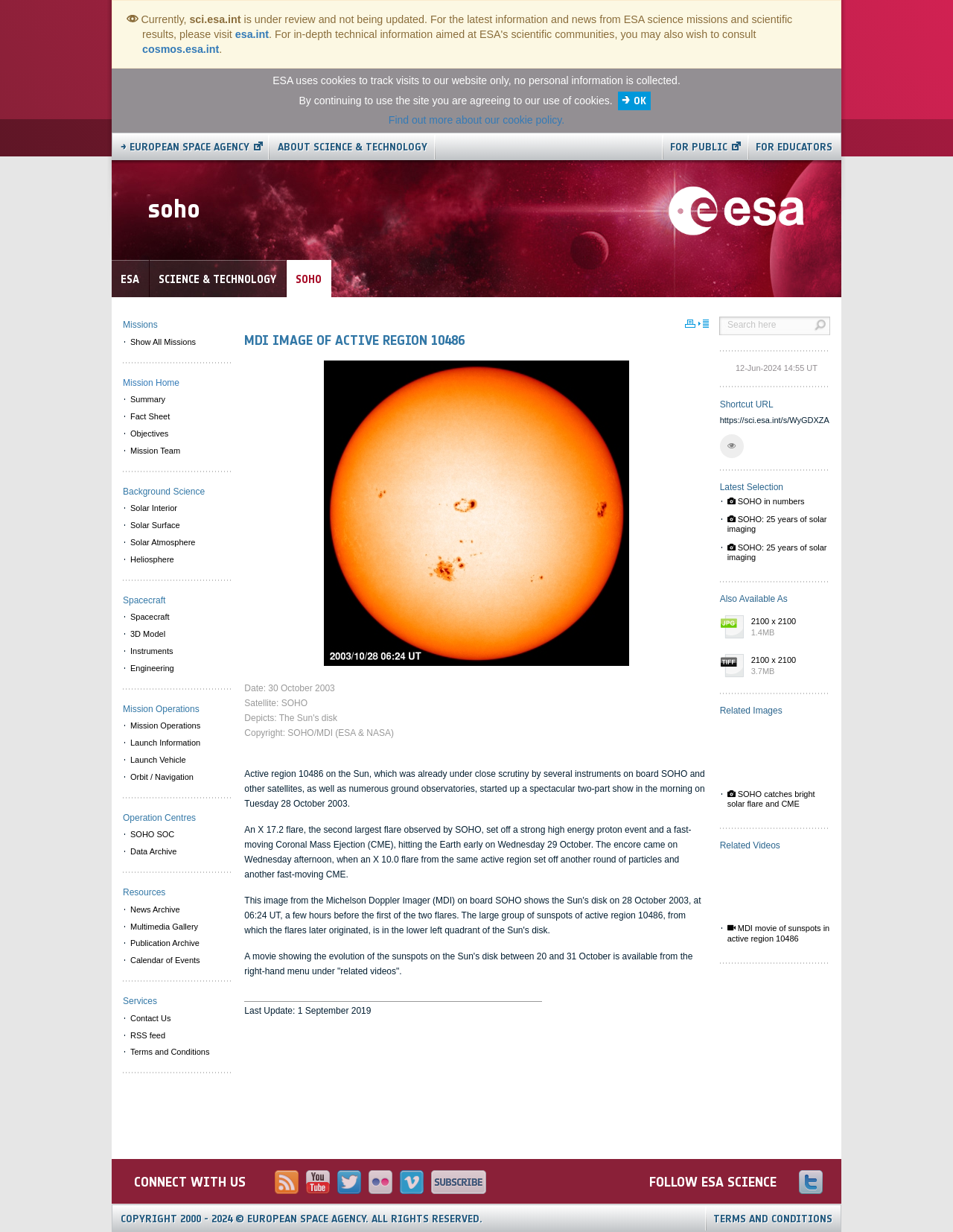Please answer the following query using a single word or phrase: 
What is the date of the event described in the text?

28 October 2003